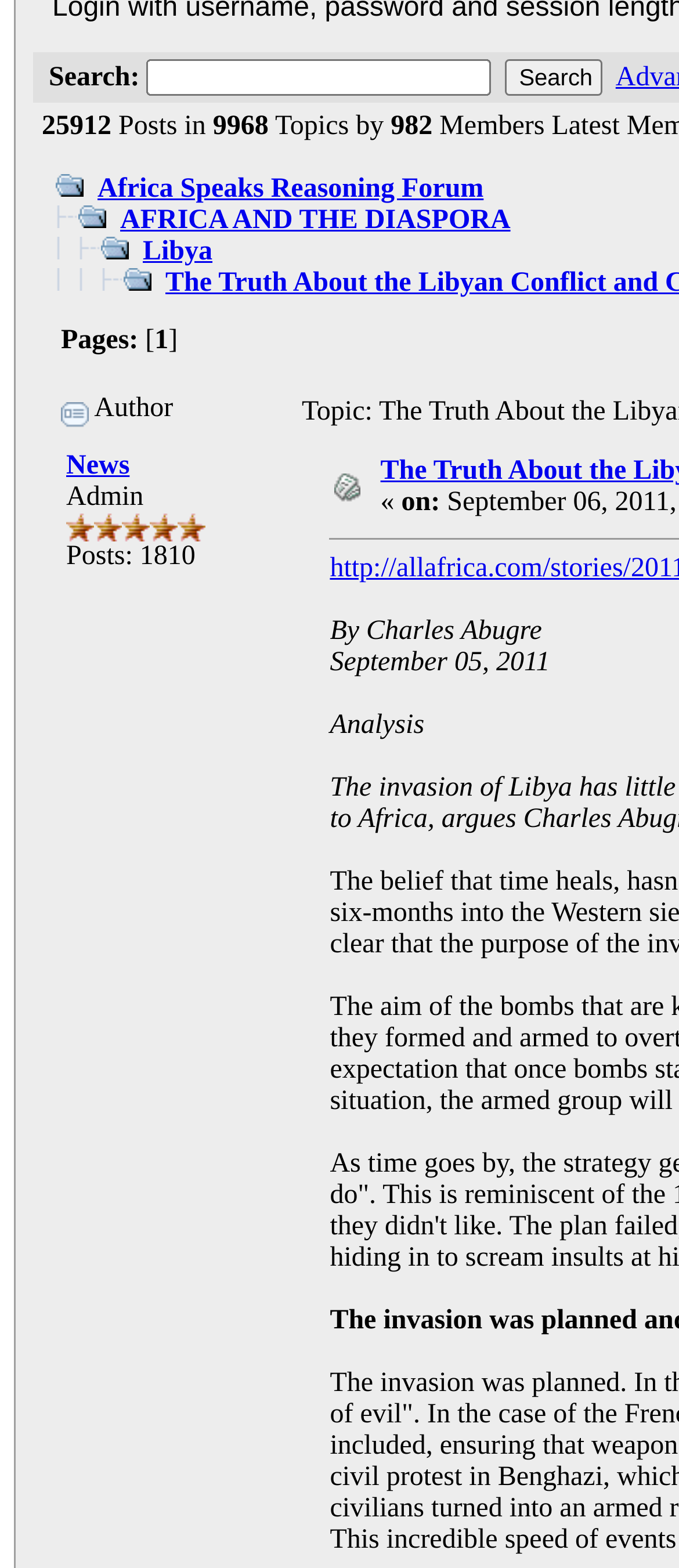Determine the bounding box for the UI element that matches this description: "Click to reveal".

None